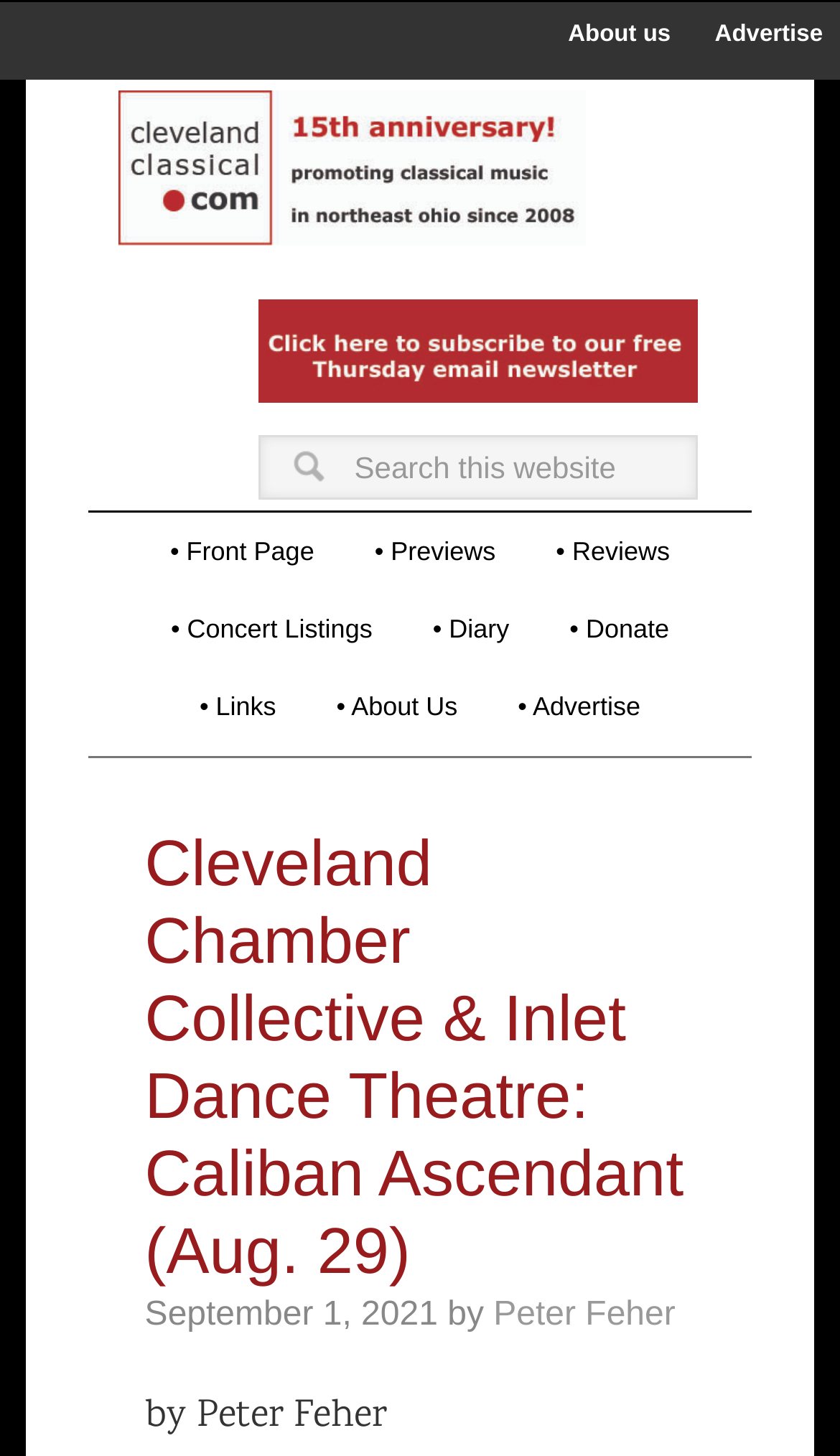Give an extensive and precise description of the webpage.

The webpage is an archive page for Lisa Boyko on the Cleveland Classical website. At the top, there is a secondary navigation menu with links to "About us" and "Advertise". Below this, there is a header section with a logo image and a link to the Cleveland Classical website. 

To the right of the header, there is an advertisement section with an image and a link labeled "Ad". Below this, there is a search bar with a search box and a search button labeled "SEARCH". 

The main navigation menu is located below the header and advertisement sections. It has several links to different sections of the website, including "Front Page", "Previews", "Reviews", "Concert Listings", "Diary", "Donate", "Links", "About Us", and "Advertise". 

Below the main navigation menu, there is a section with a heading that reads "Cleveland Chamber Collective & Inlet Dance Theatre: Caliban Ascendant (Aug. 29)". This section has a link to the article, a timestamp with the date "September 1, 2021", and a byline that reads "by Peter Feher".